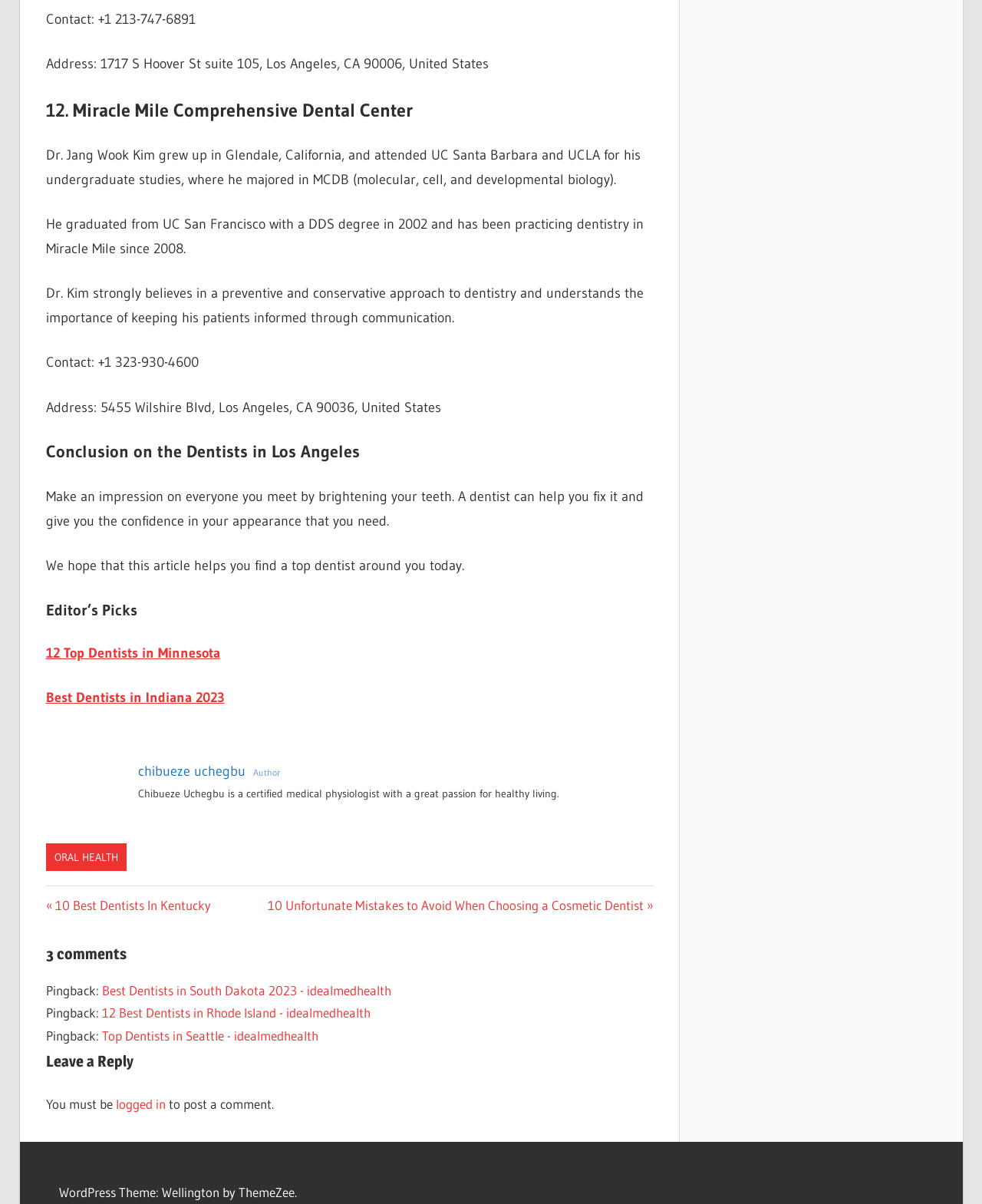Locate the bounding box coordinates of the clickable region necessary to complete the following instruction: "Visit the author's page". Provide the coordinates in the format of four float numbers between 0 and 1, i.e., [left, top, right, bottom].

[0.078, 0.647, 0.125, 0.661]